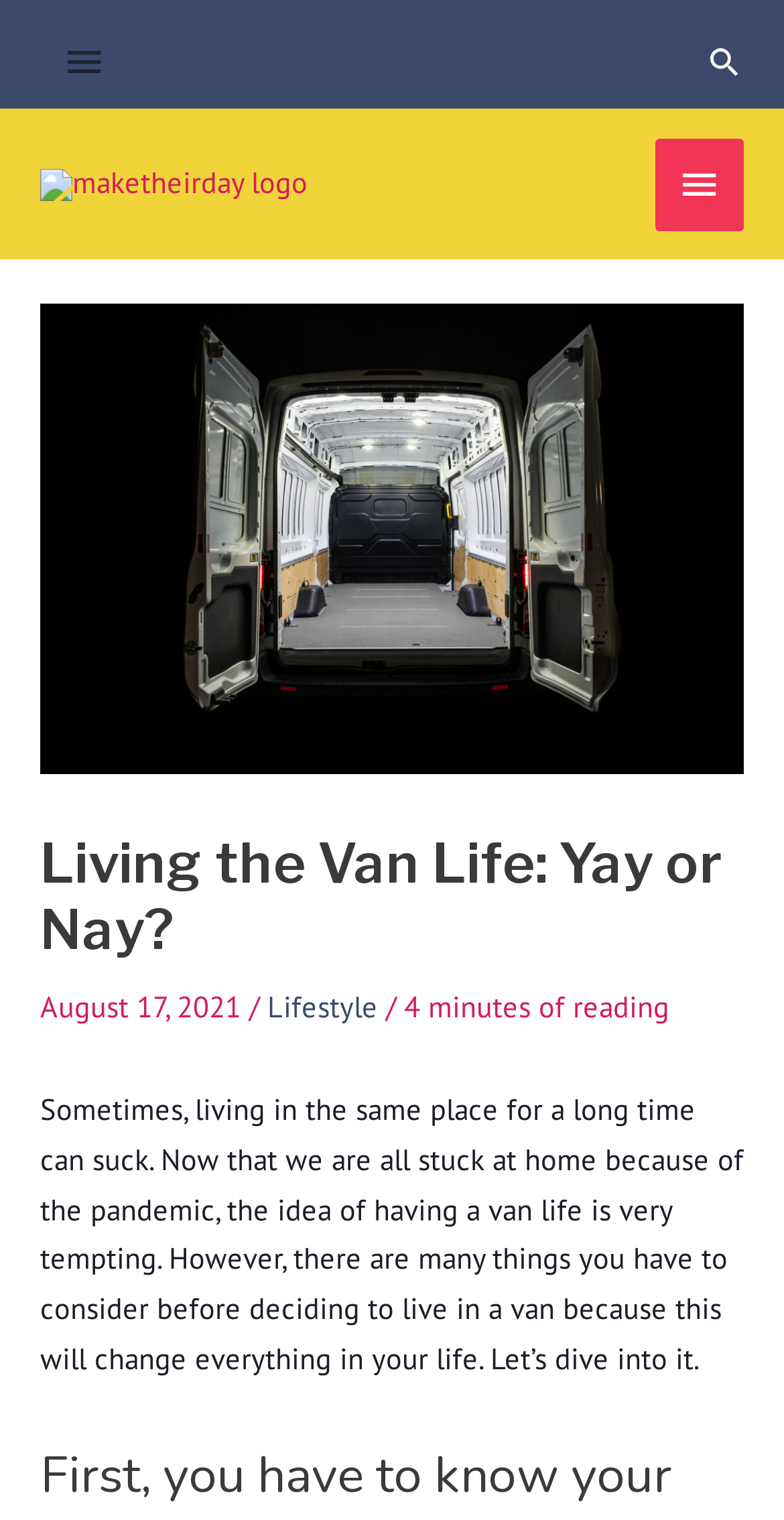Given the description of the UI element: "Lifestyle", predict the bounding box coordinates in the form of [left, top, right, bottom], with each value being a float between 0 and 1.

[0.341, 0.649, 0.482, 0.674]